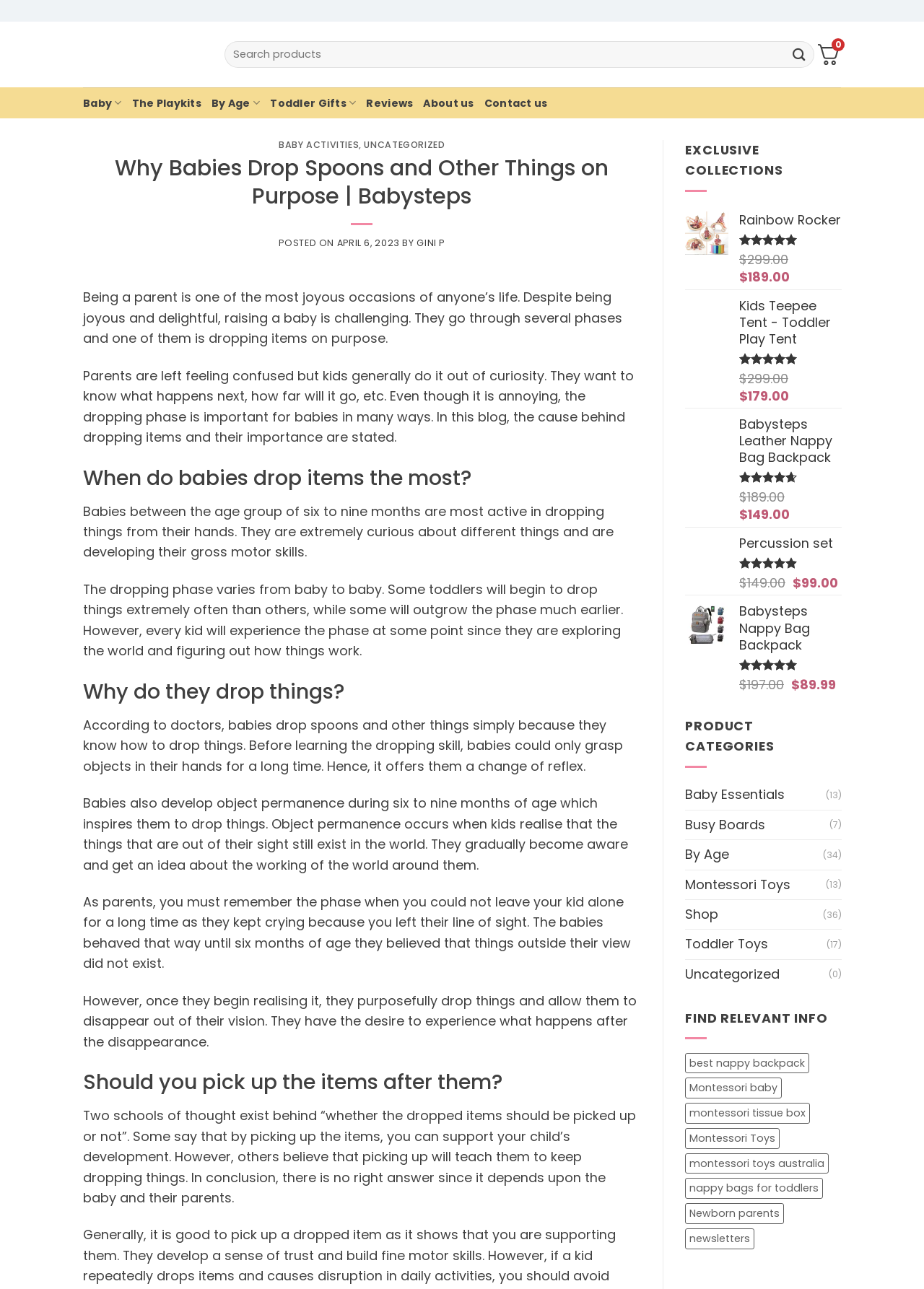Determine the bounding box coordinates of the clickable area required to perform the following instruction: "Search for something". The coordinates should be represented as four float numbers between 0 and 1: [left, top, right, bottom].

[0.243, 0.032, 0.883, 0.053]